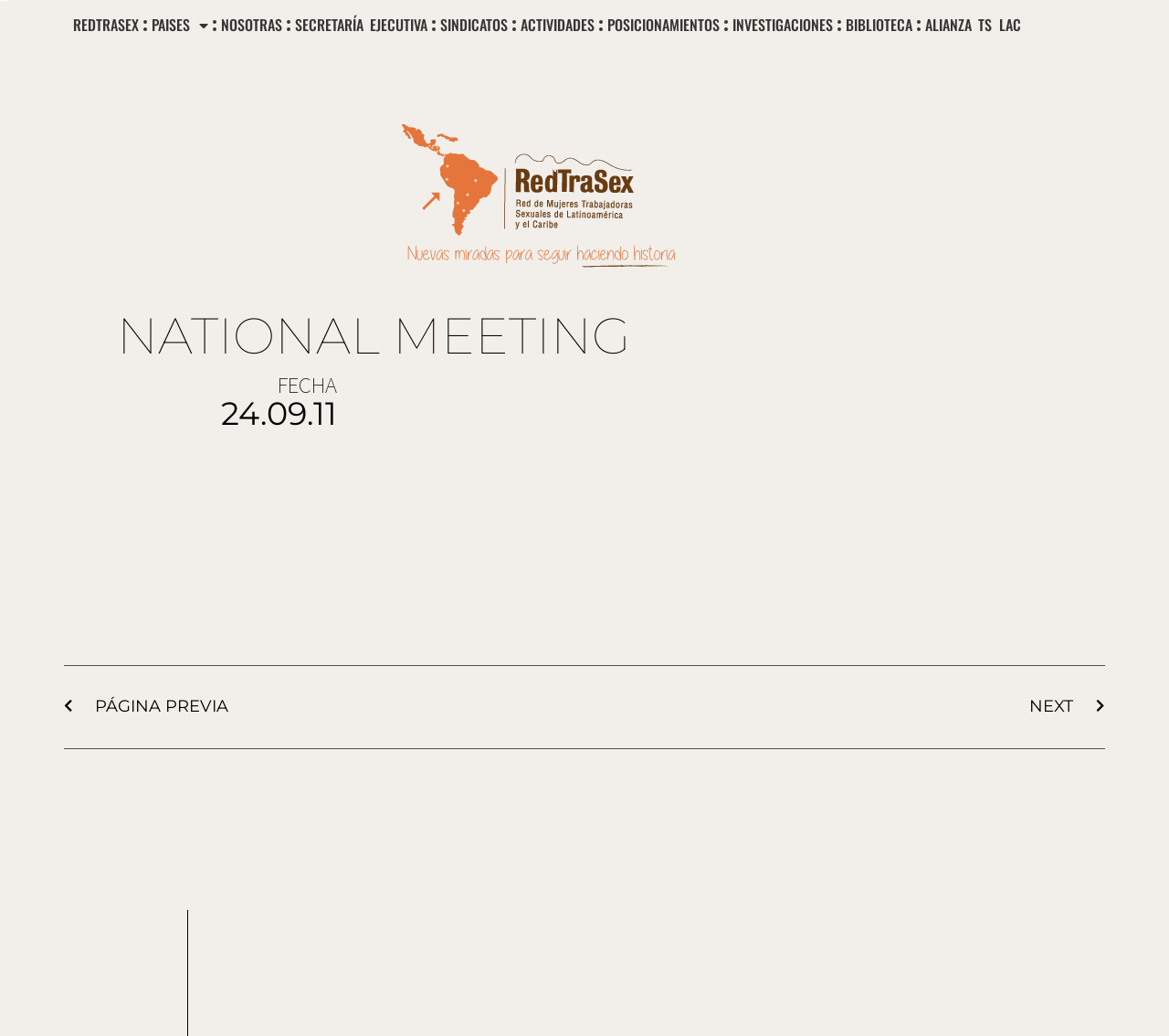Please identify the bounding box coordinates of the area I need to click to accomplish the following instruction: "view BIBLIOTECA page".

[0.724, 0.01, 0.781, 0.04]